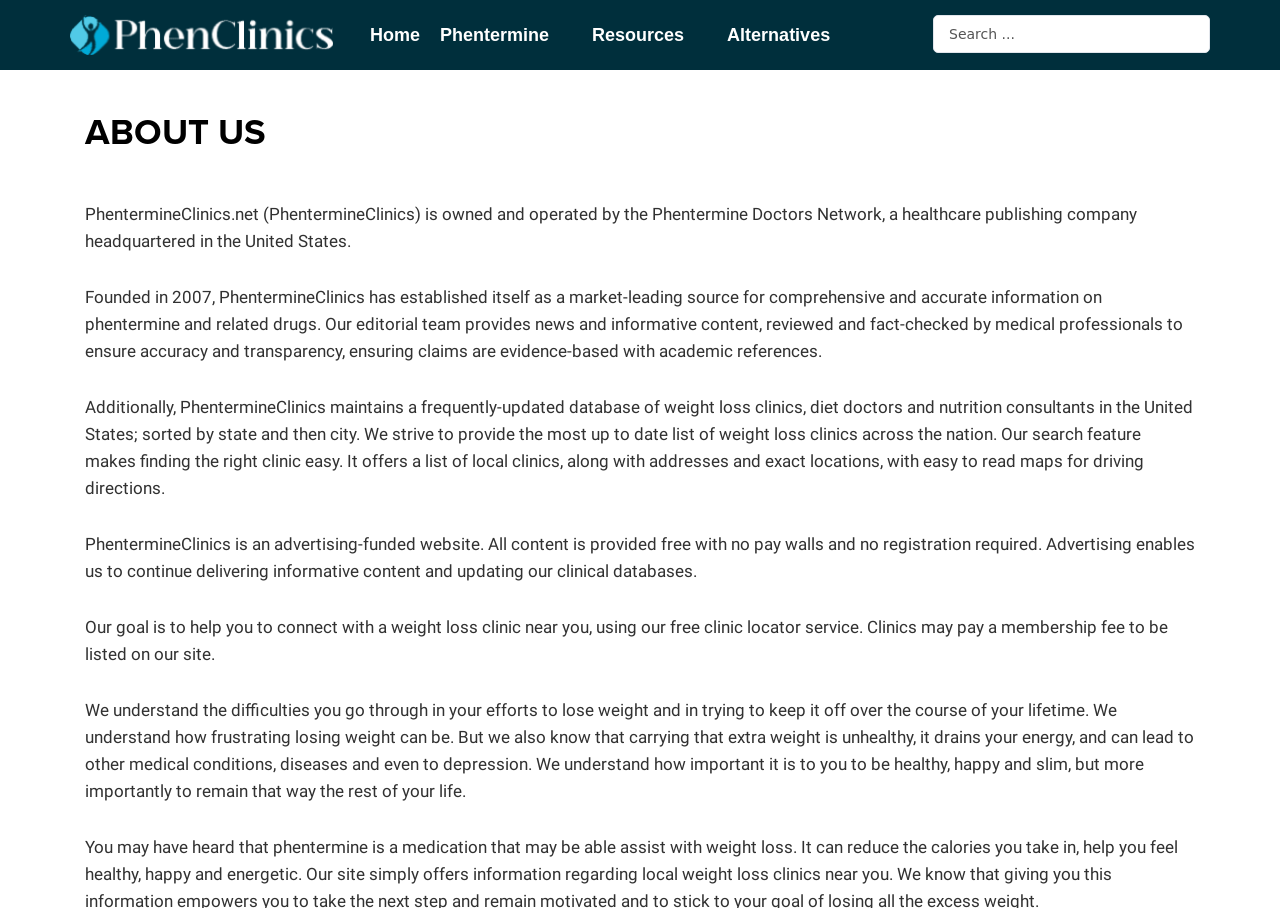Find and provide the bounding box coordinates for the UI element described with: "Home".

[0.289, 0.028, 0.328, 0.05]